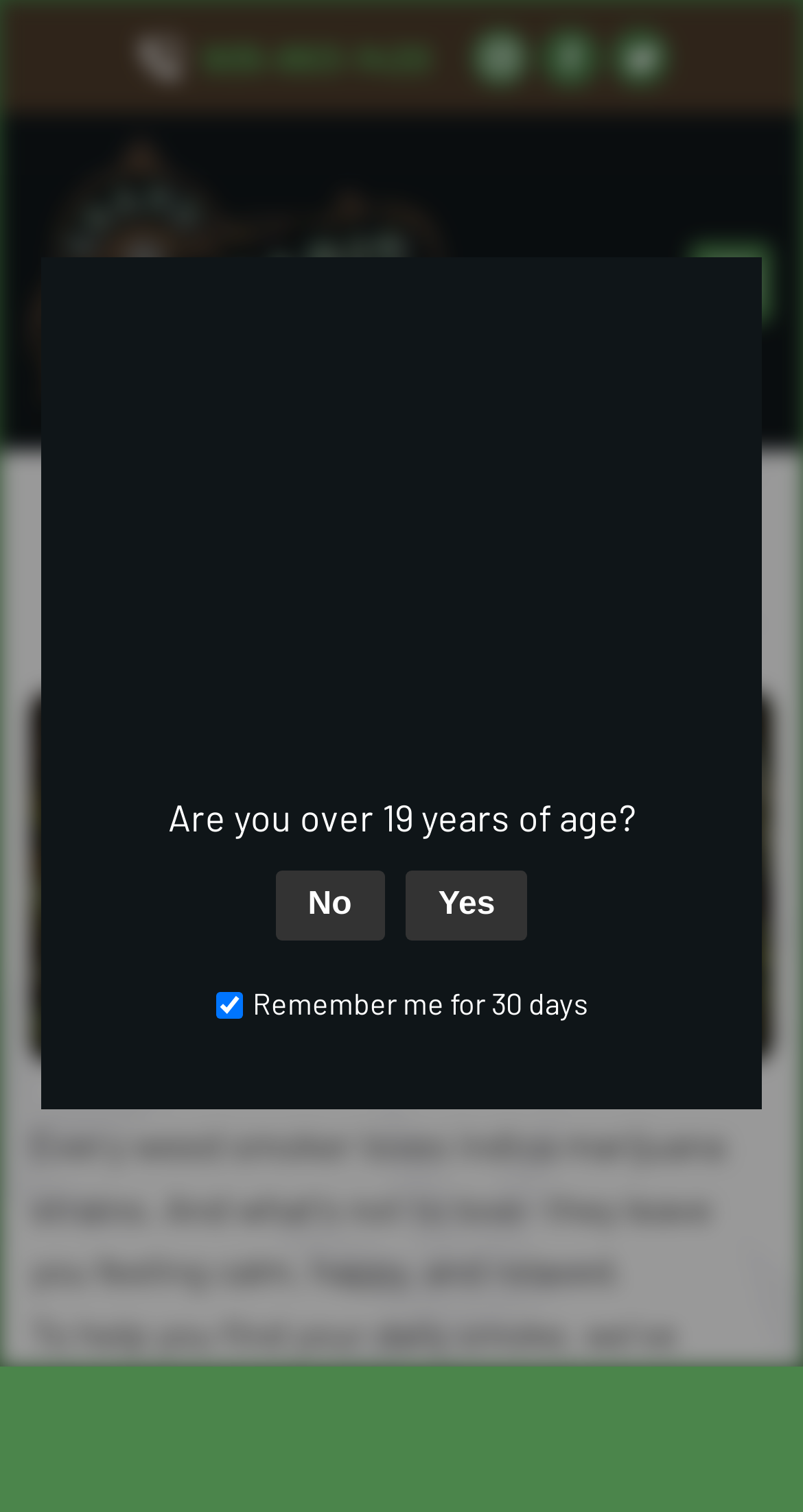Reply to the question with a single word or phrase:
Is the 'Remember me for 30 days' checkbox checked by default?

Yes